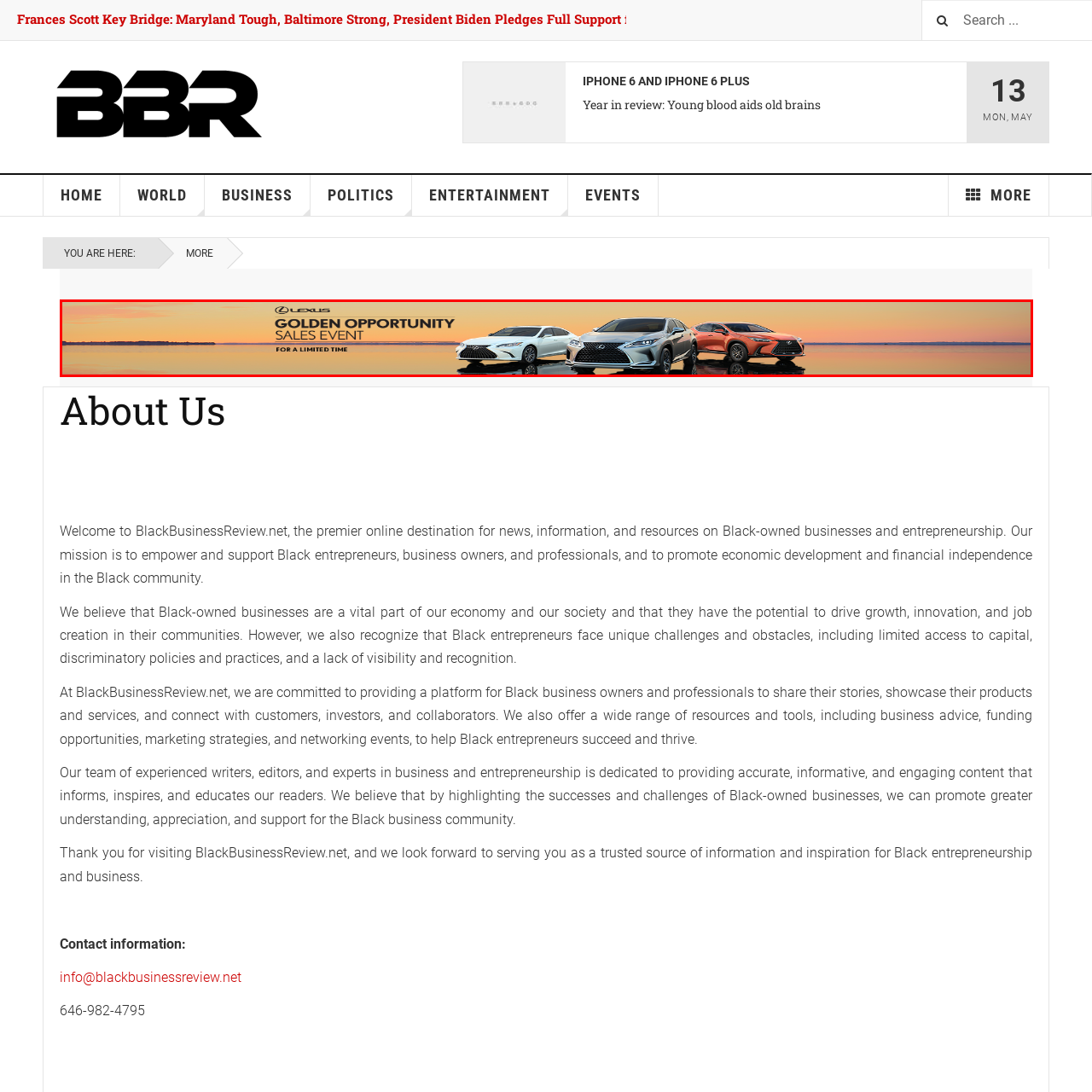What is the emphasis of the promotional text?  
Inspect the image within the red boundary and offer a detailed explanation grounded in the visual information present in the image.

The promotional text emphasizes that this event is 'FOR A LIMITED TIME', enticing potential customers with the prospect of special offers, which implies that the sales event is only available for a short period.